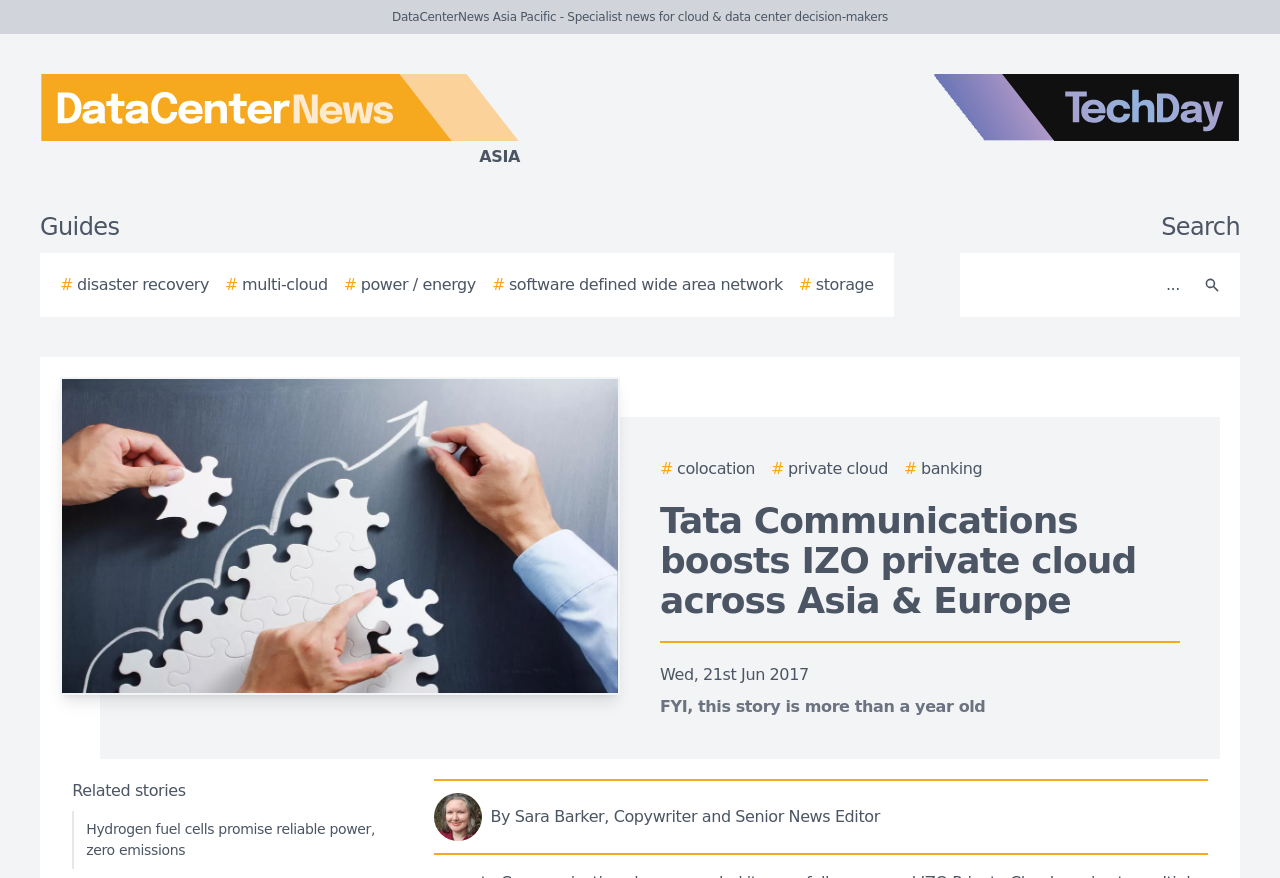Show the bounding box coordinates of the element that should be clicked to complete the task: "Search for a topic".

[0.756, 0.297, 0.931, 0.352]